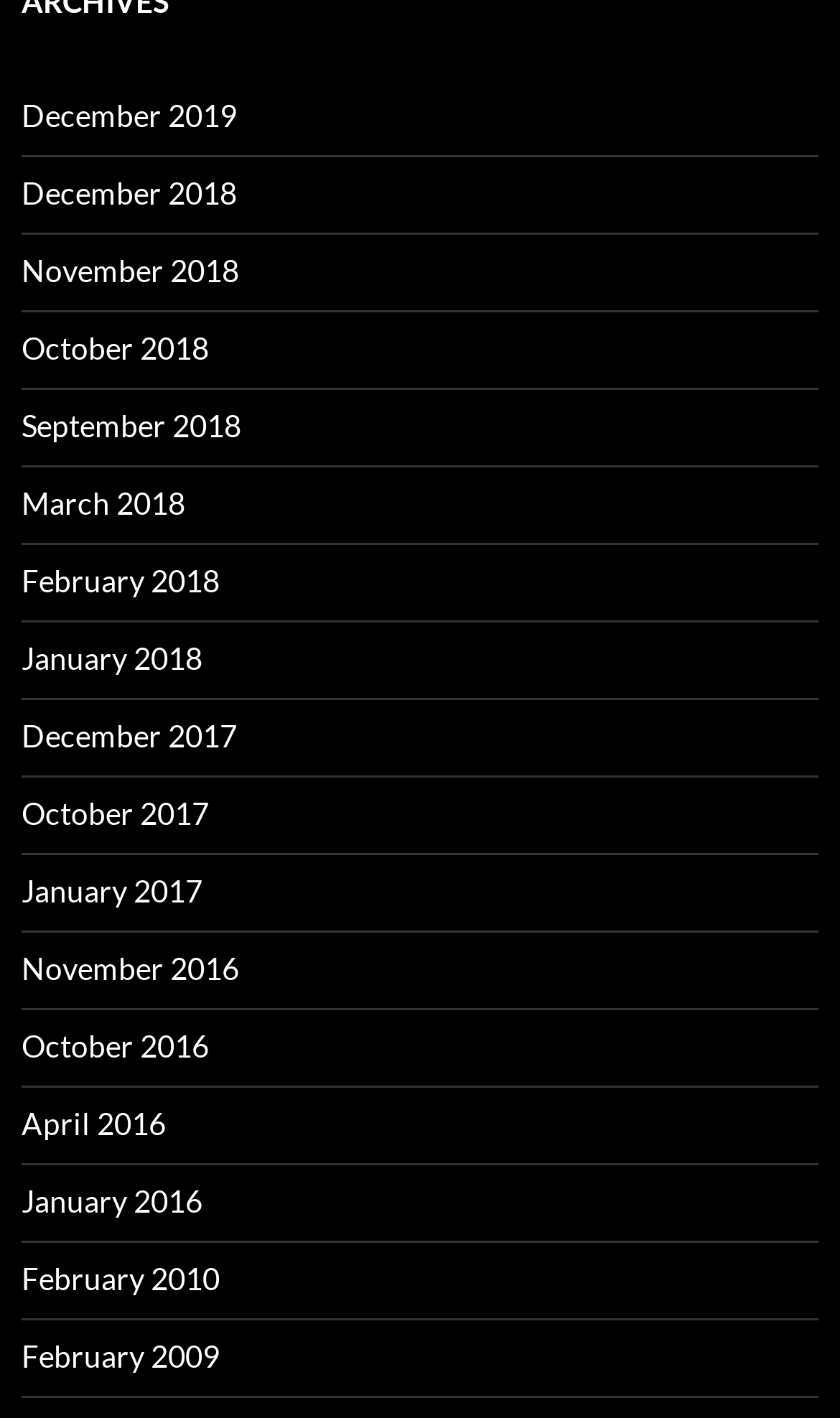What is the latest month available on this webpage?
From the screenshot, supply a one-word or short-phrase answer.

December 2019